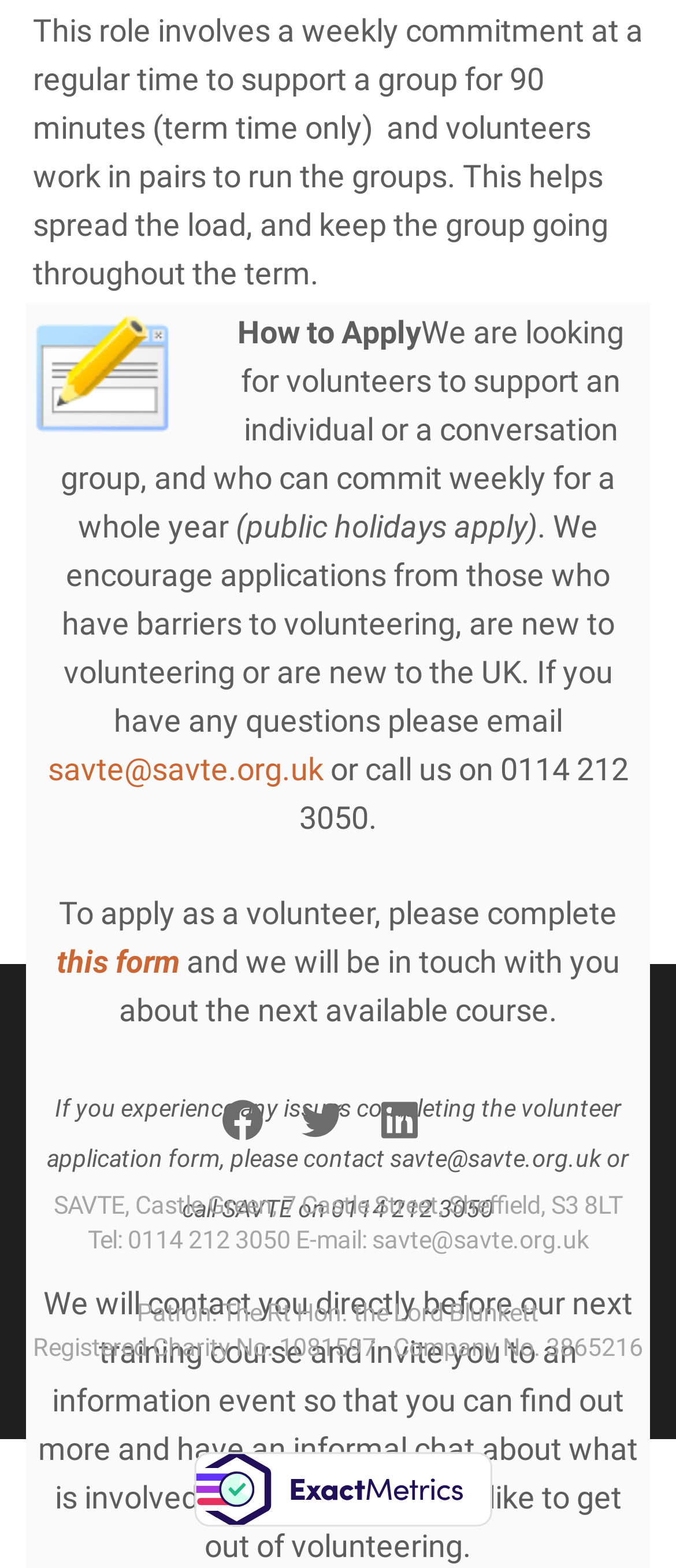What is the email address of SAVTE?
Refer to the image and give a detailed answer to the query.

I found the email address by looking at the StaticText element with the text 'Tel: 0114 212 3050 E-mail: savte@savte.org.uk' which is located at the bottom of the page.